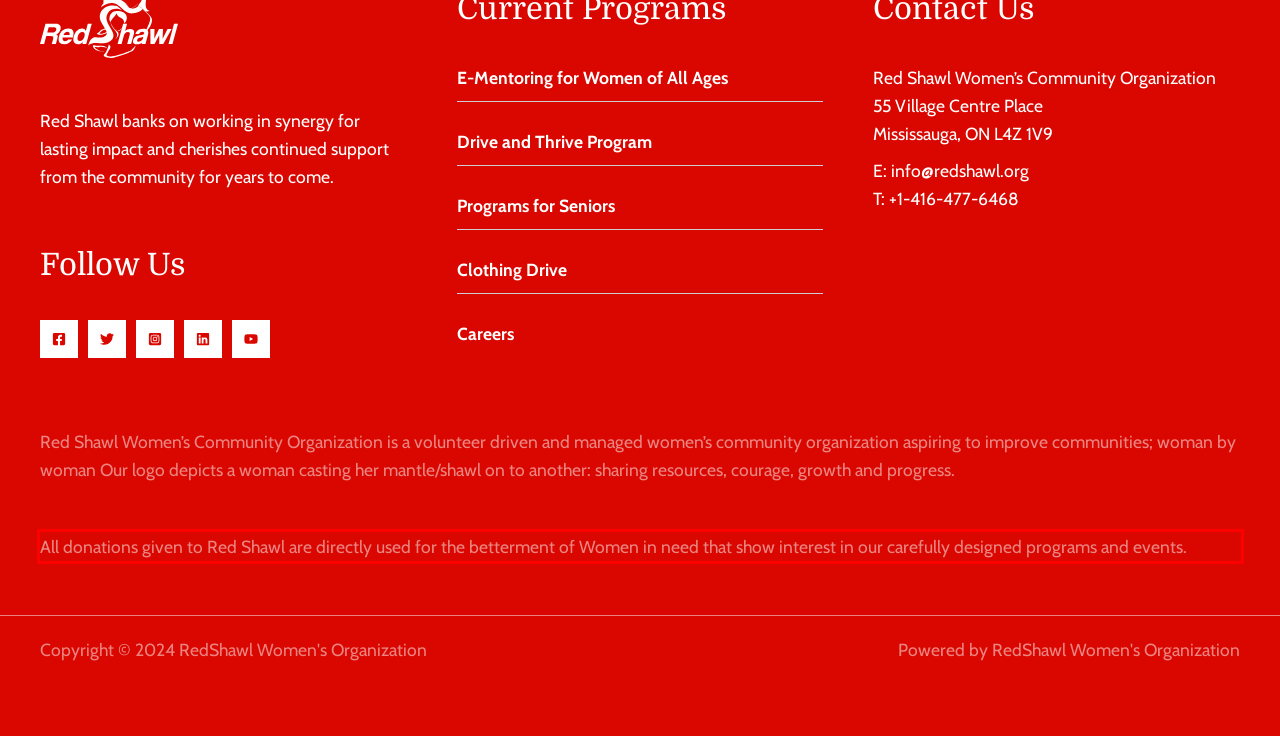Identify the text inside the red bounding box on the provided webpage screenshot by performing OCR.

All donations given to Red Shawl are directly used for the betterment of Women in need that show interest in our carefully designed programs and events.